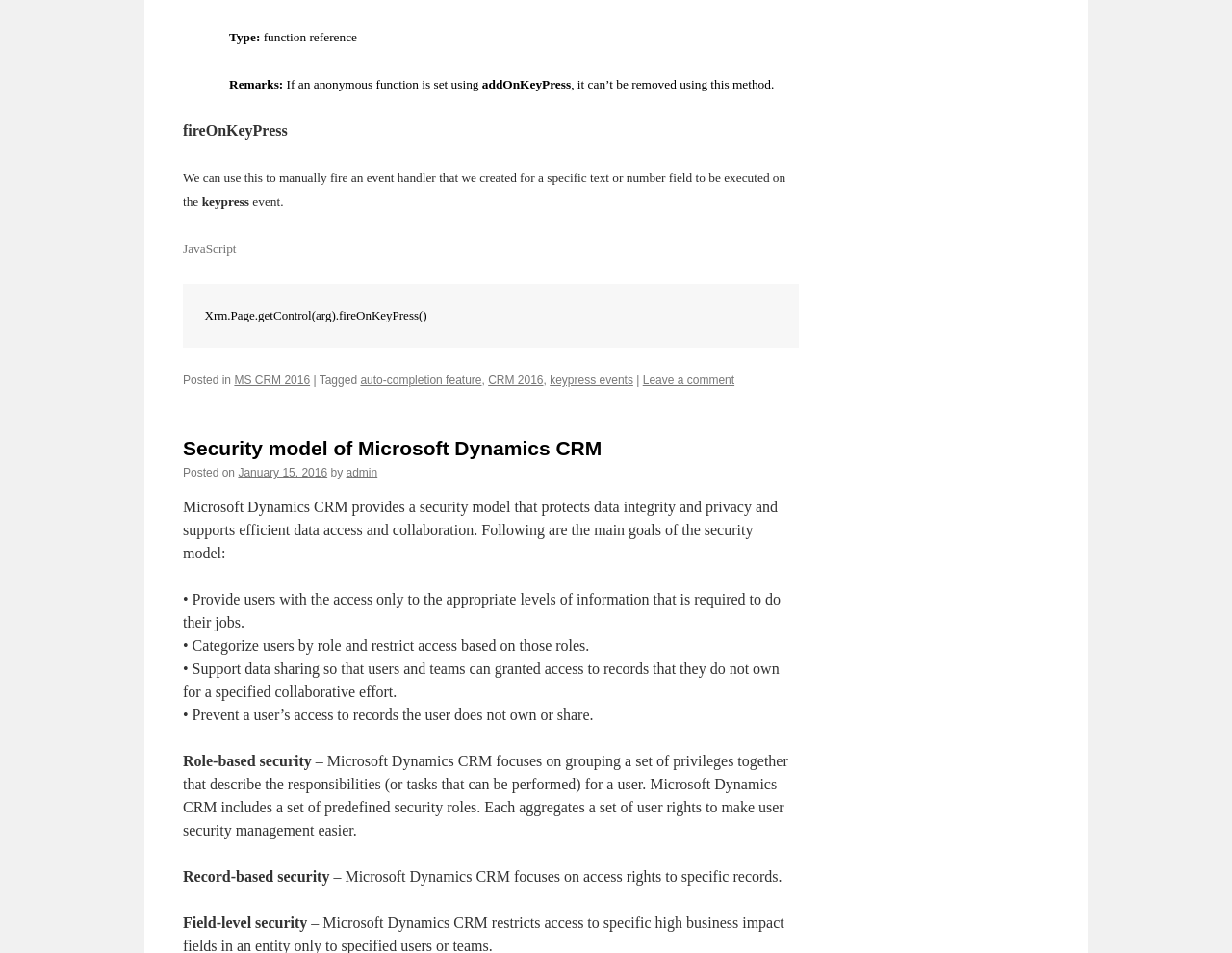Locate the bounding box of the user interface element based on this description: "alt="Stager Help Center"".

None